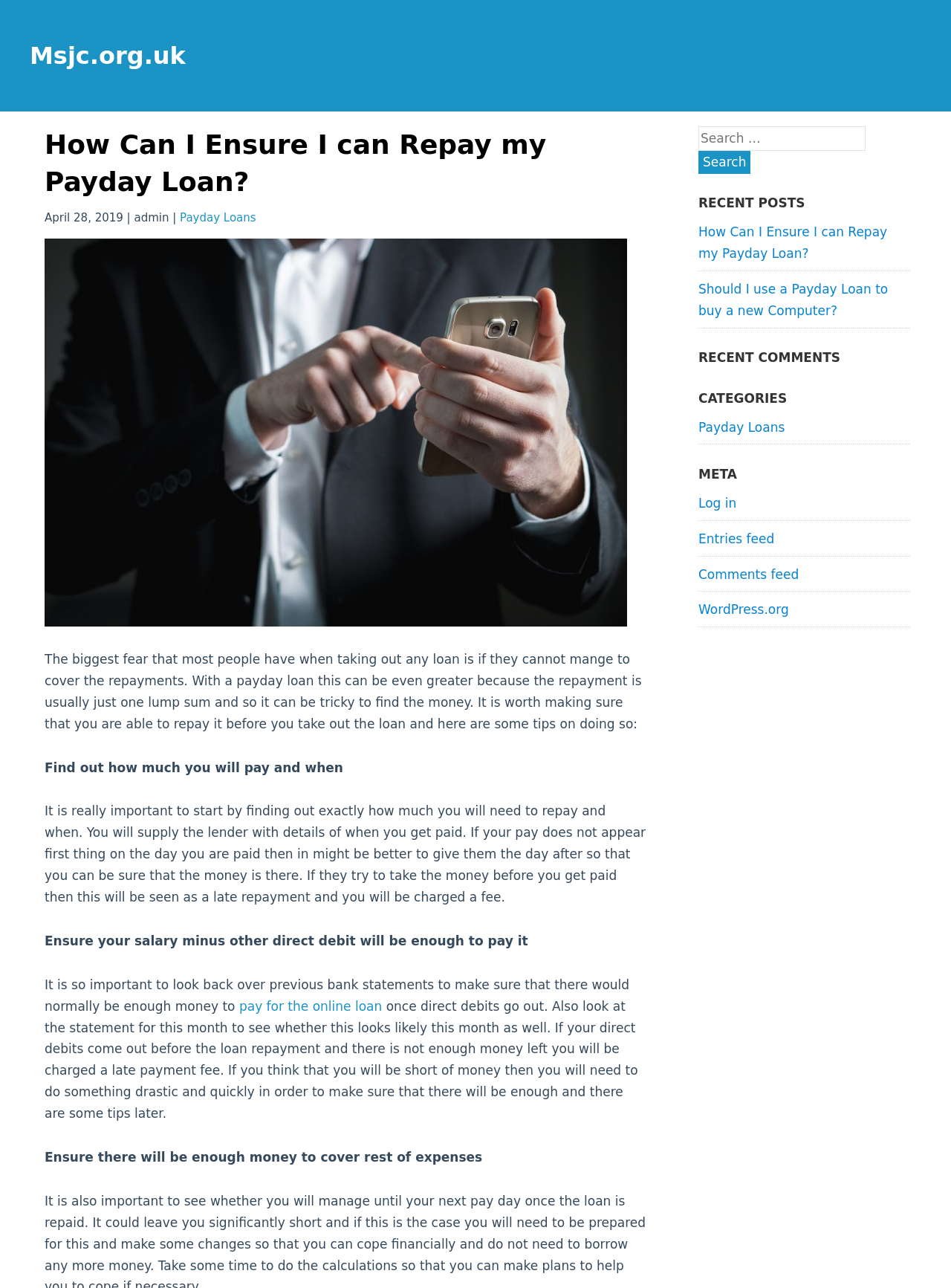Pinpoint the bounding box coordinates of the element to be clicked to execute the instruction: "Click on the 'Search' button".

[0.734, 0.117, 0.789, 0.135]